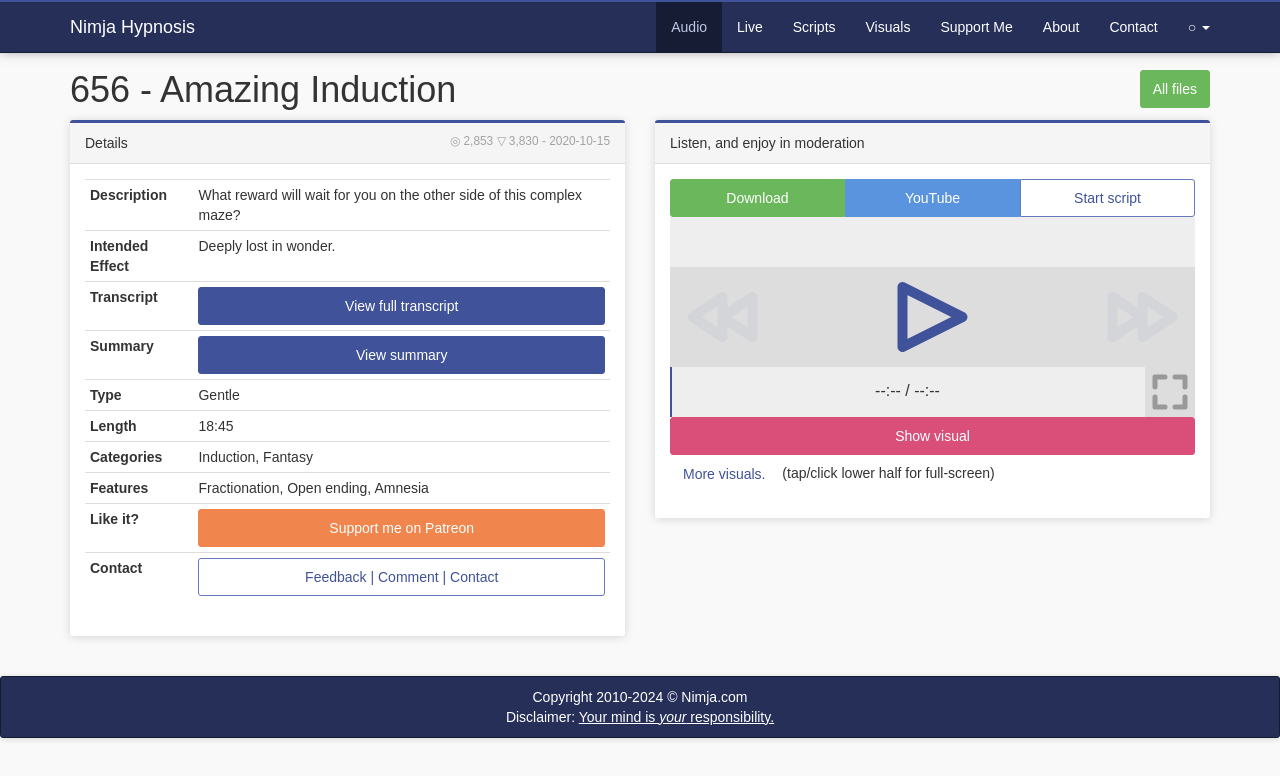Identify the bounding box coordinates of the section that should be clicked to achieve the task described: "Download the file".

[0.523, 0.23, 0.66, 0.279]